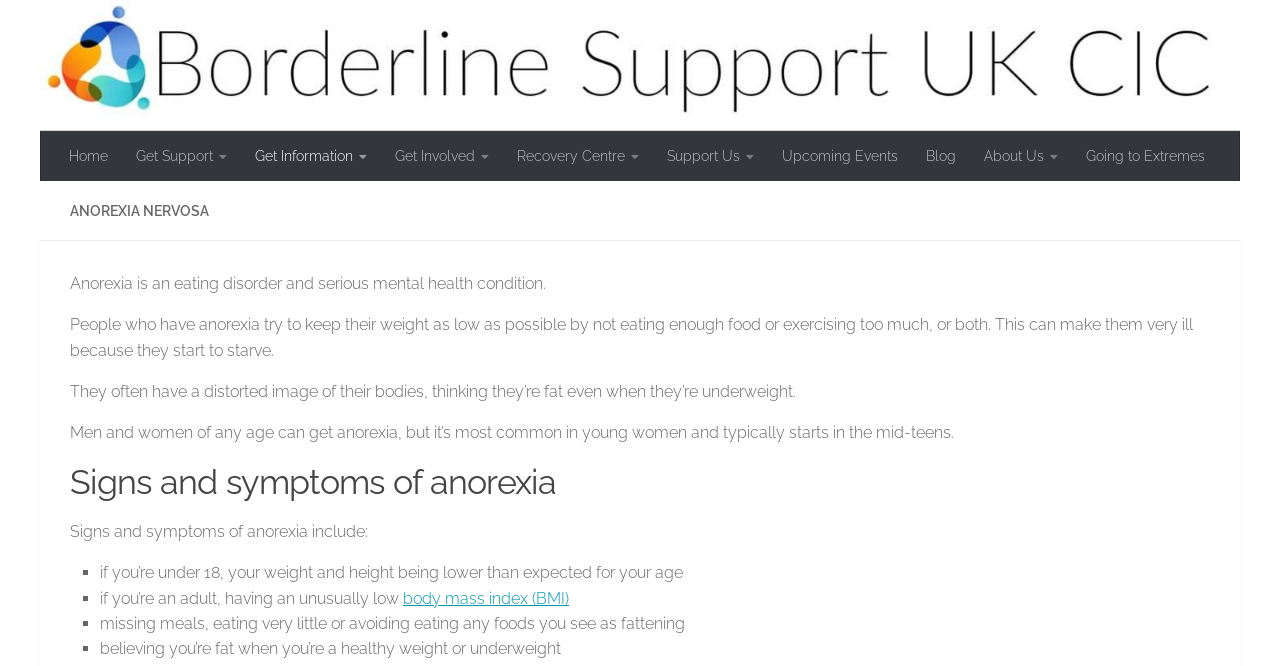What is a sign of anorexia in adults?
Please provide a single word or phrase answer based on the image.

Unusually low body mass index (BMI)